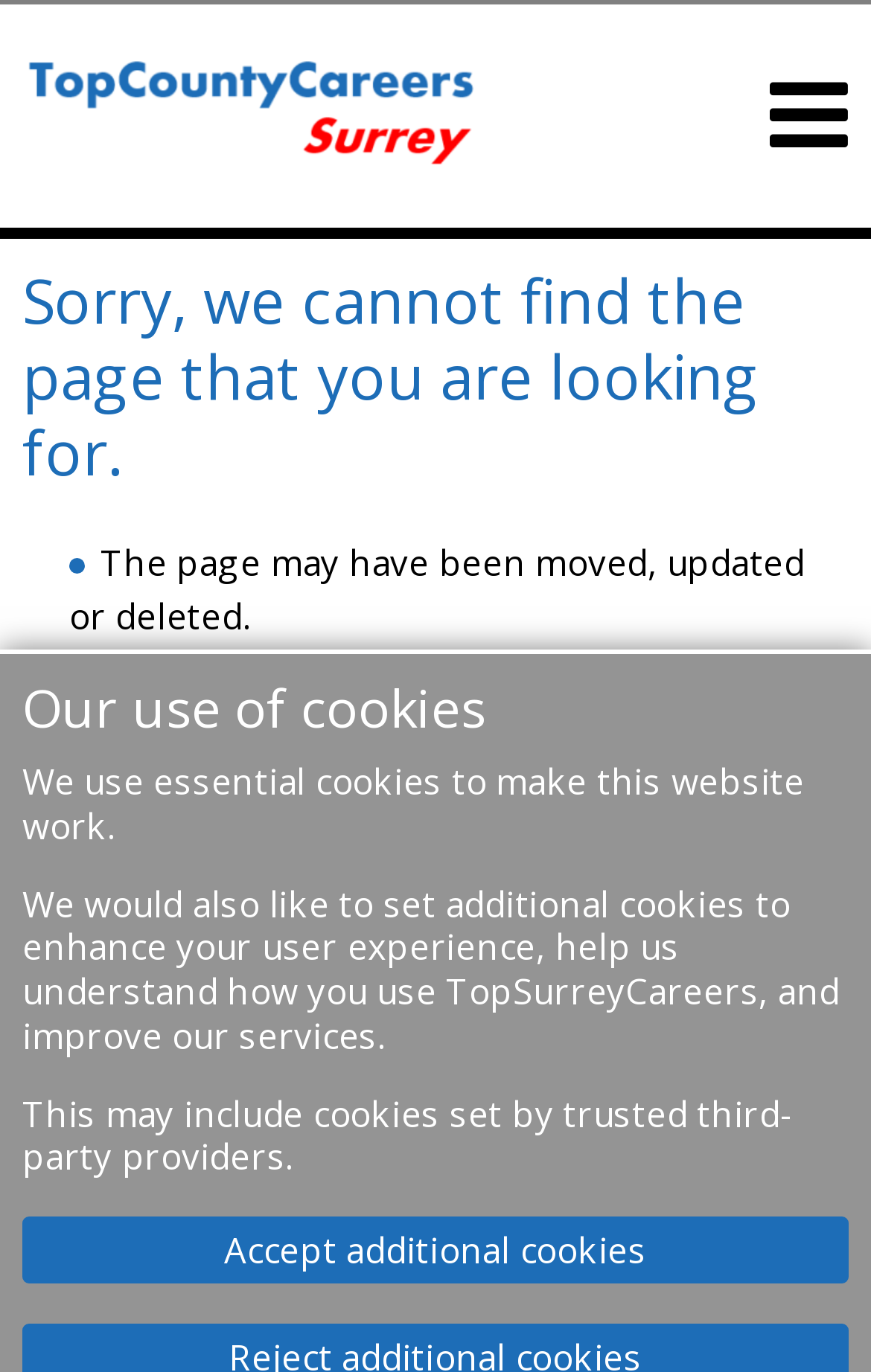What might have happened to the page?
Use the image to answer the question with a single word or phrase.

Moved, updated or deleted